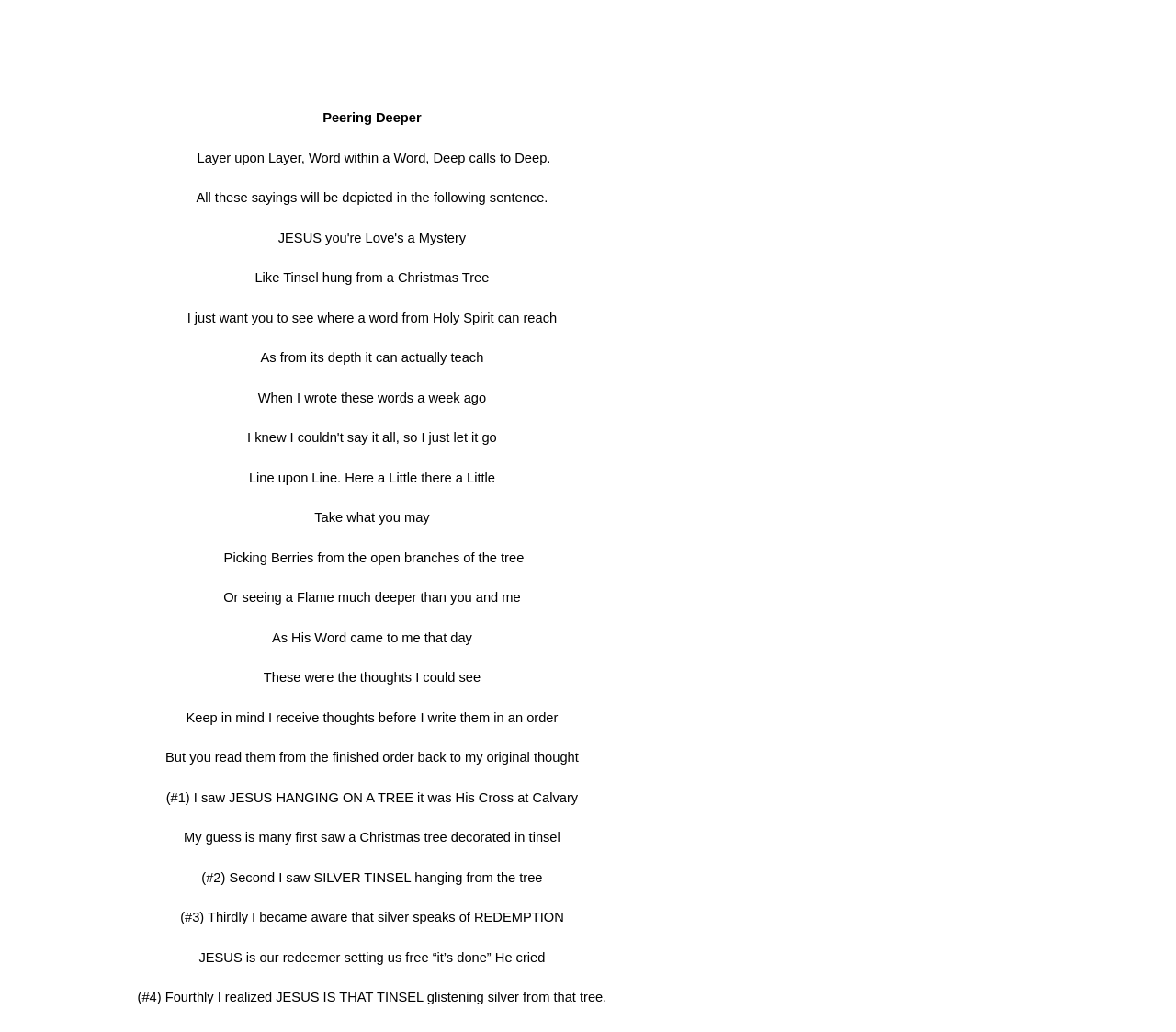Give a one-word or phrase response to the following question: How many lines are in the poem?

19